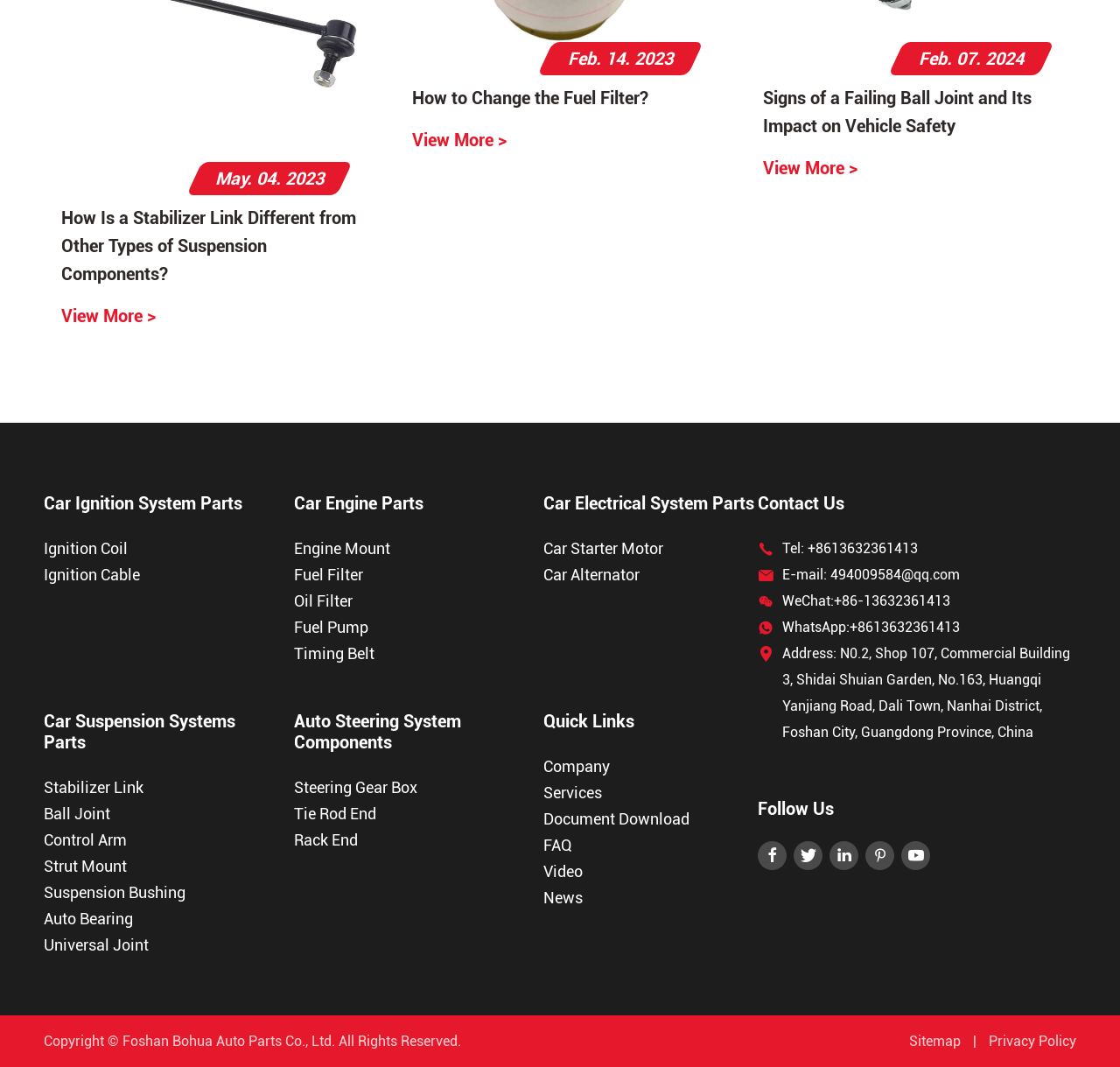Determine the bounding box coordinates for the area that should be clicked to carry out the following instruction: "Learn about stabilizer link".

[0.039, 0.726, 0.23, 0.75]